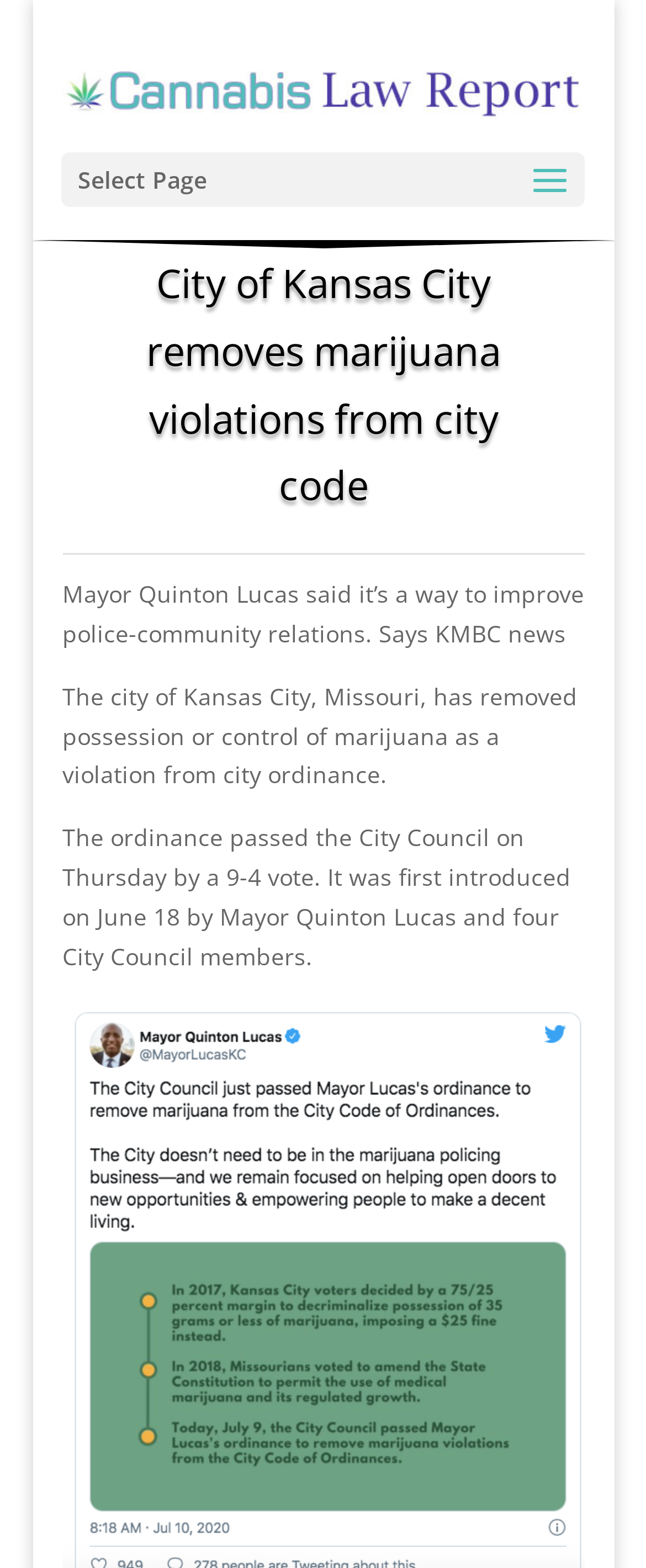What is the purpose of removing marijuana violations?
Based on the screenshot, answer the question with a single word or phrase.

Improve police-community relations